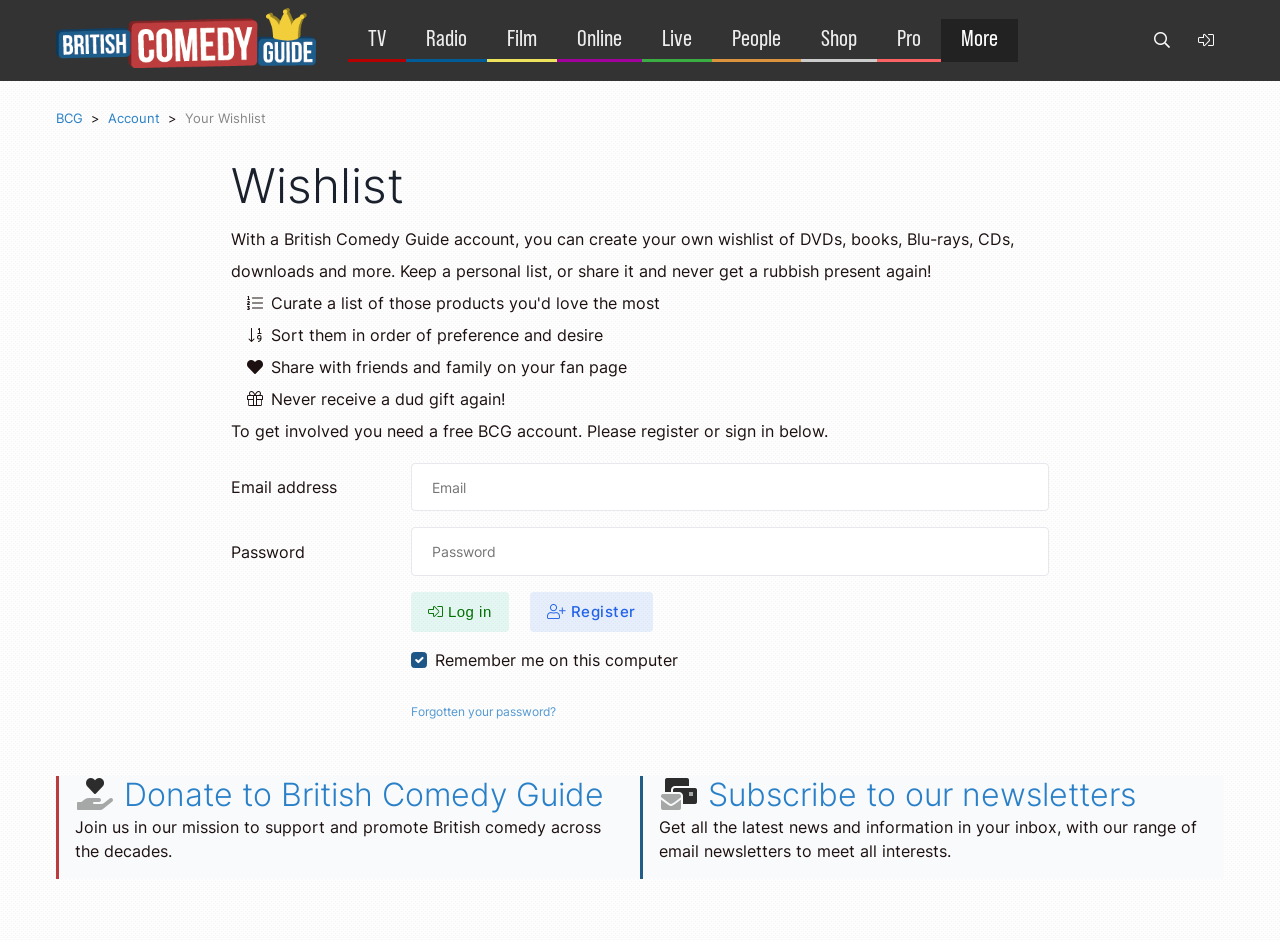What is the purpose of creating a wishlist on this website?
Look at the image and provide a detailed response to the question.

Based on the webpage, creating a wishlist allows users to keep a personal list of desired items, such as DVDs, books, Blu-rays, CDs, and downloads, and share it with friends and family to avoid receiving unwanted gifts.